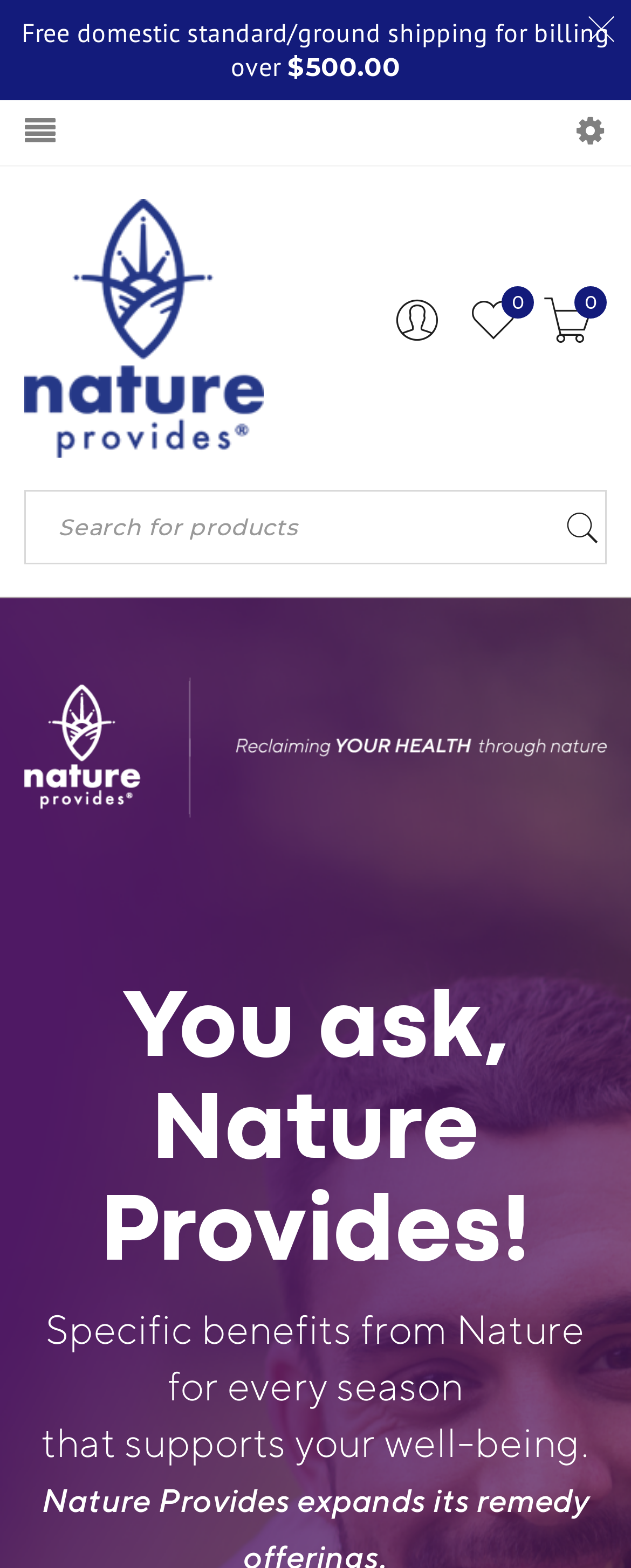Please provide a comprehensive answer to the question based on the screenshot: What is the purpose of the search bar?

I noticed a textbox with a label 'Search for products' and a search button next to it. This suggests that the purpose of the search bar is to allow users to search for products on the website.